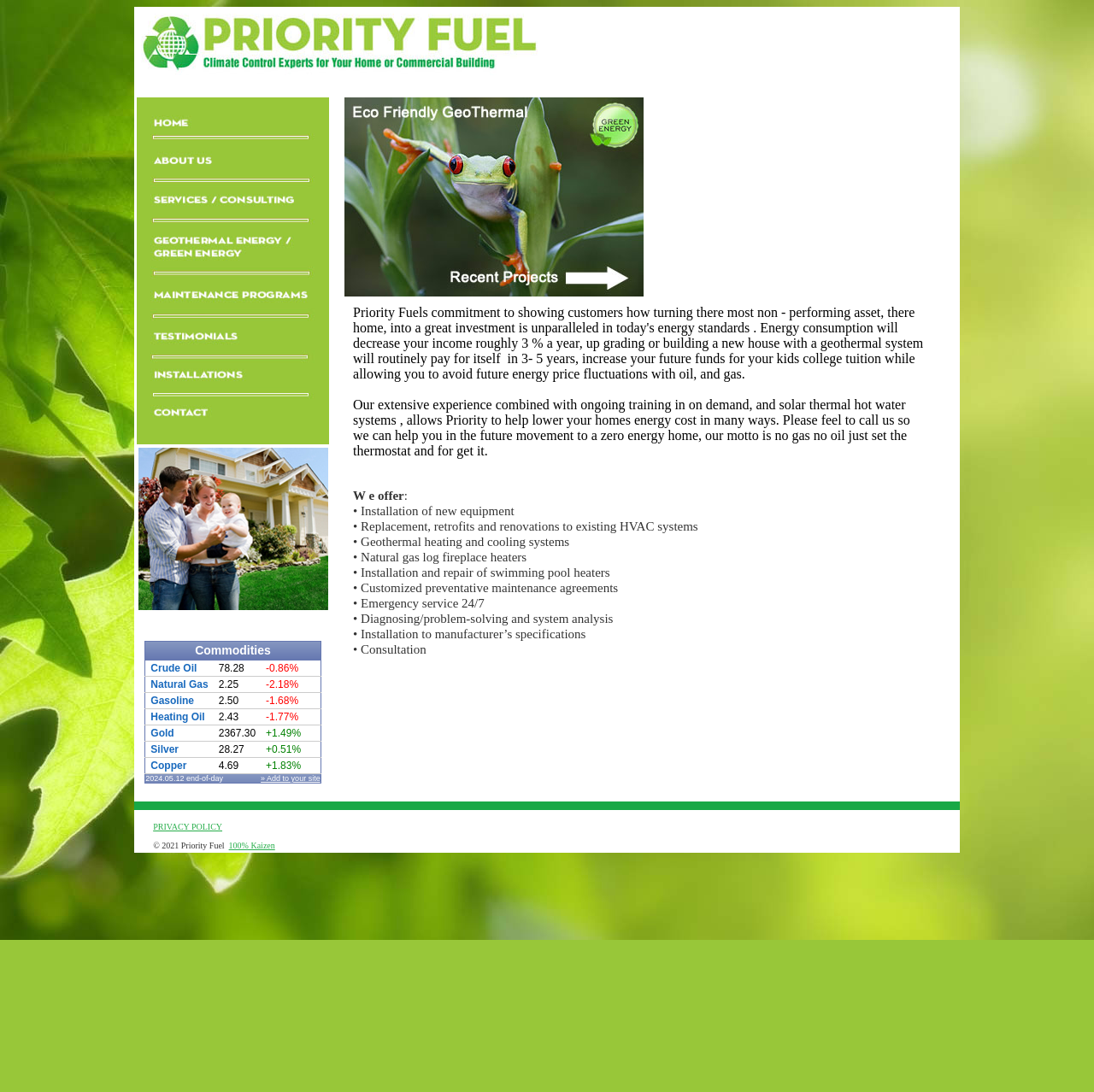What is the purpose of Priority Fuel's consultation?
Using the information from the image, give a concise answer in one word or a short phrase.

To help lower energy cost